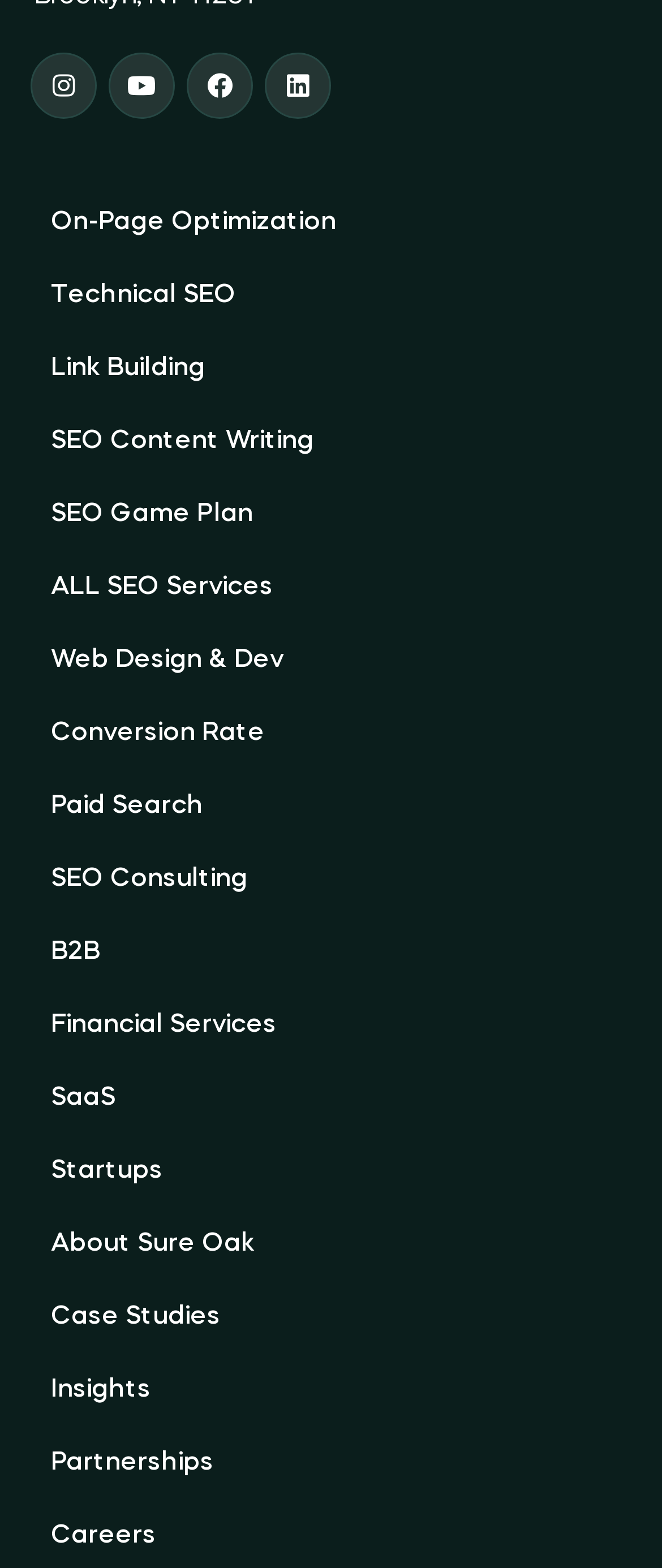Please indicate the bounding box coordinates for the clickable area to complete the following task: "Check Insights". The coordinates should be specified as four float numbers between 0 and 1, i.e., [left, top, right, bottom].

[0.051, 0.864, 0.41, 0.91]